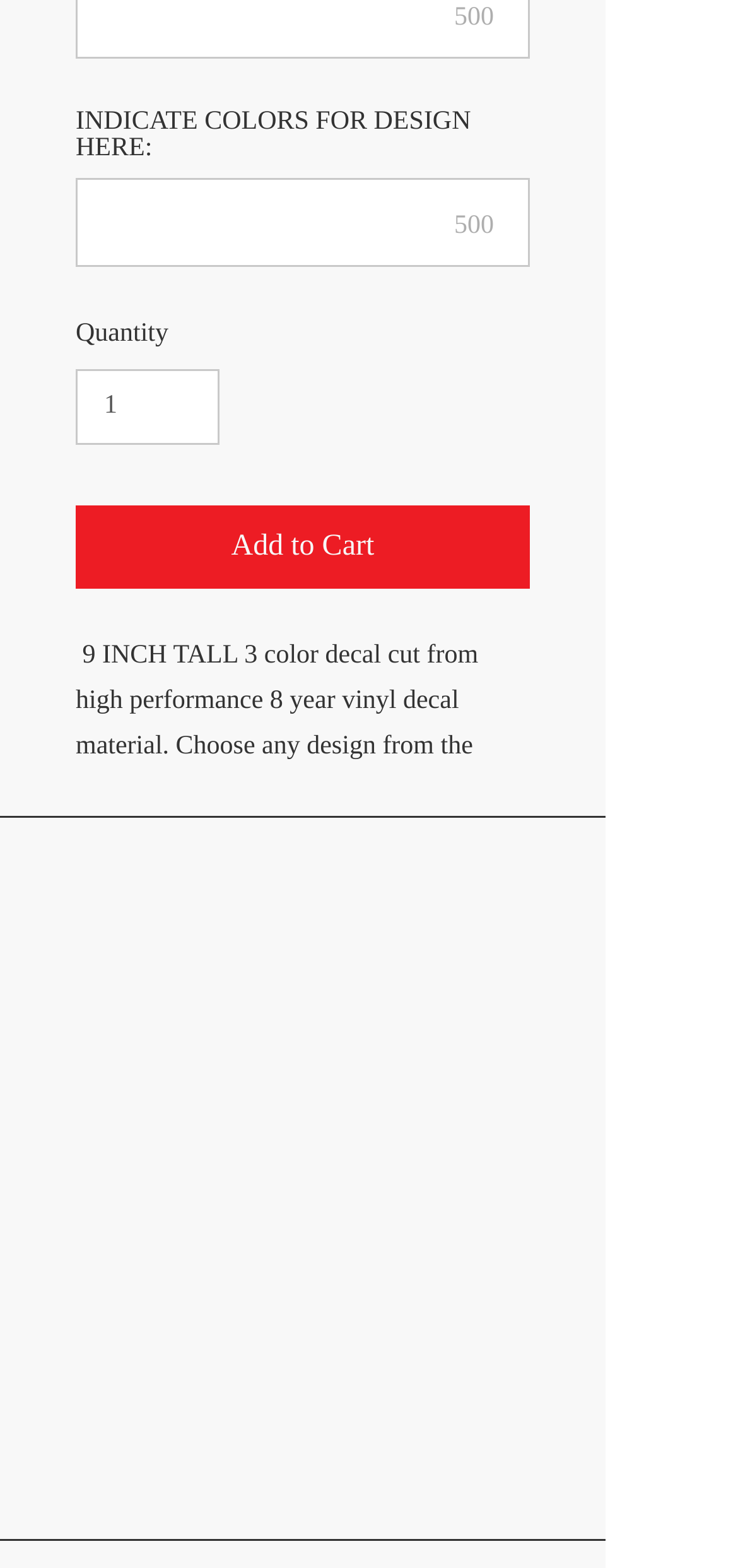What is the minimum quantity that can be ordered?
Using the visual information from the image, give a one-word or short-phrase answer.

1